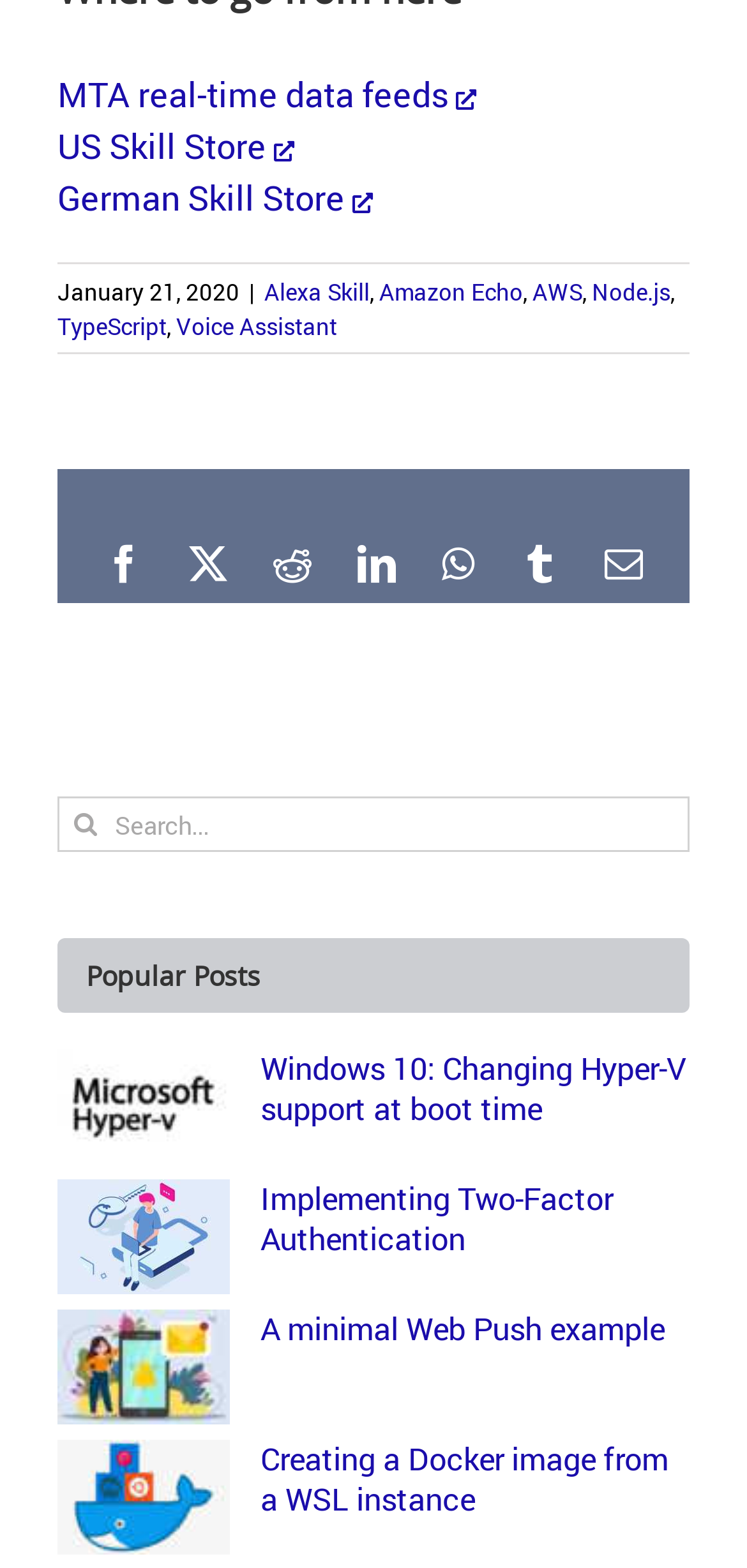Please answer the following question using a single word or phrase: 
What is the date mentioned on the webpage?

January 21, 2020